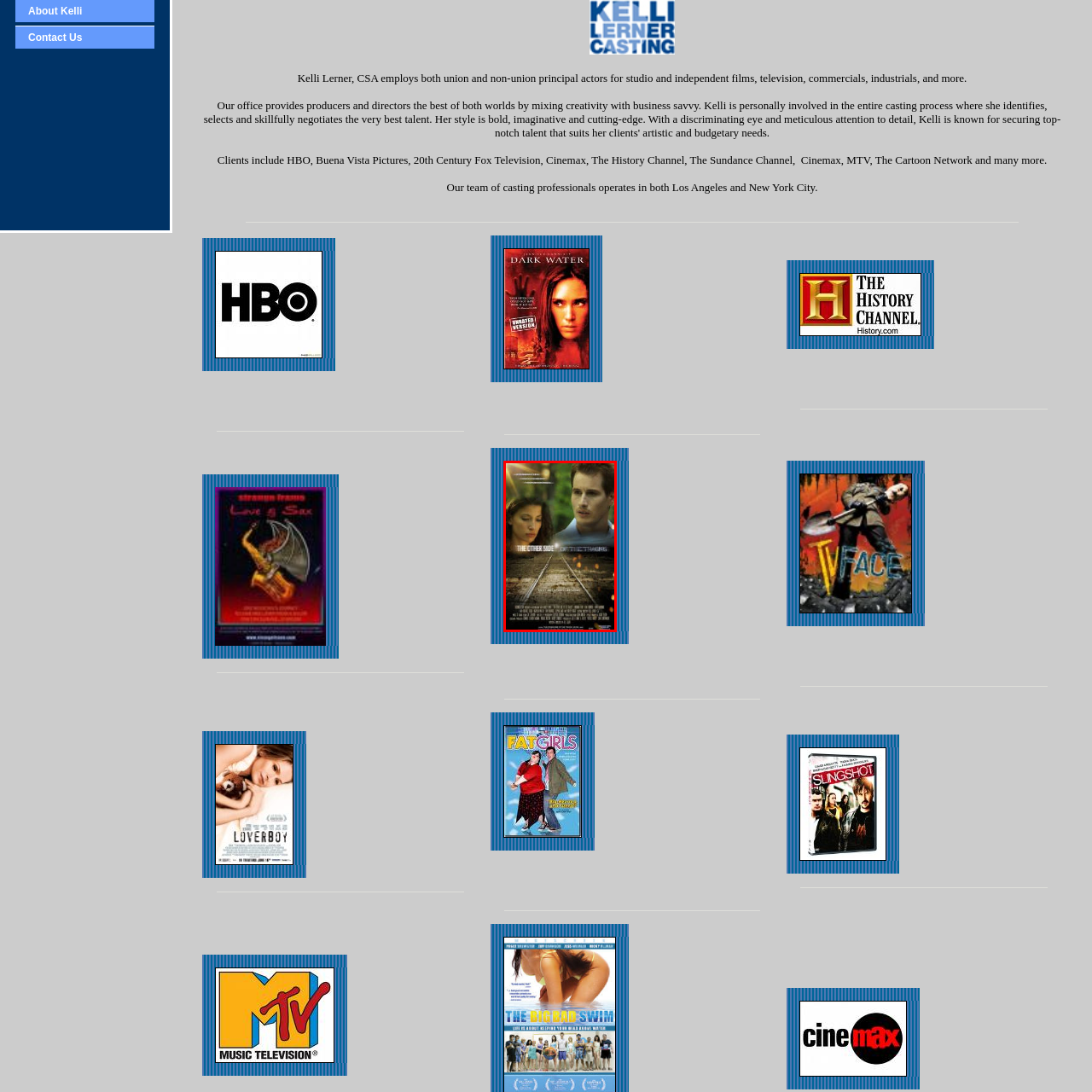View the image inside the red box and answer the question briefly with a word or phrase:
What is the background of the movie poster?

Railway tracks